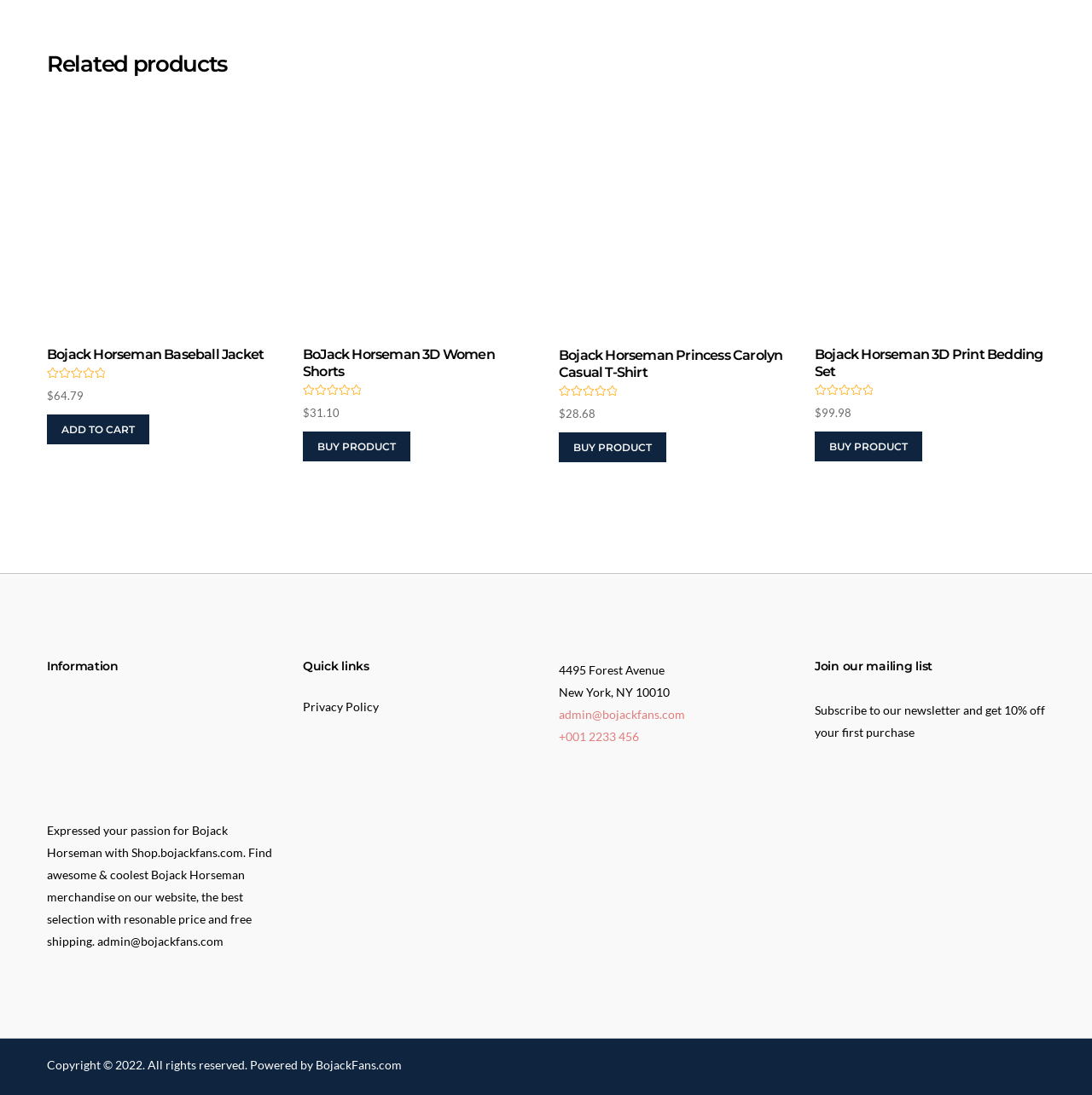Please indicate the bounding box coordinates of the element's region to be clicked to achieve the instruction: "Learn more about 'Painful Gums? Find Relaief with Dental Pro 7'". Provide the coordinates as four float numbers between 0 and 1, i.e., [left, top, right, bottom].

None